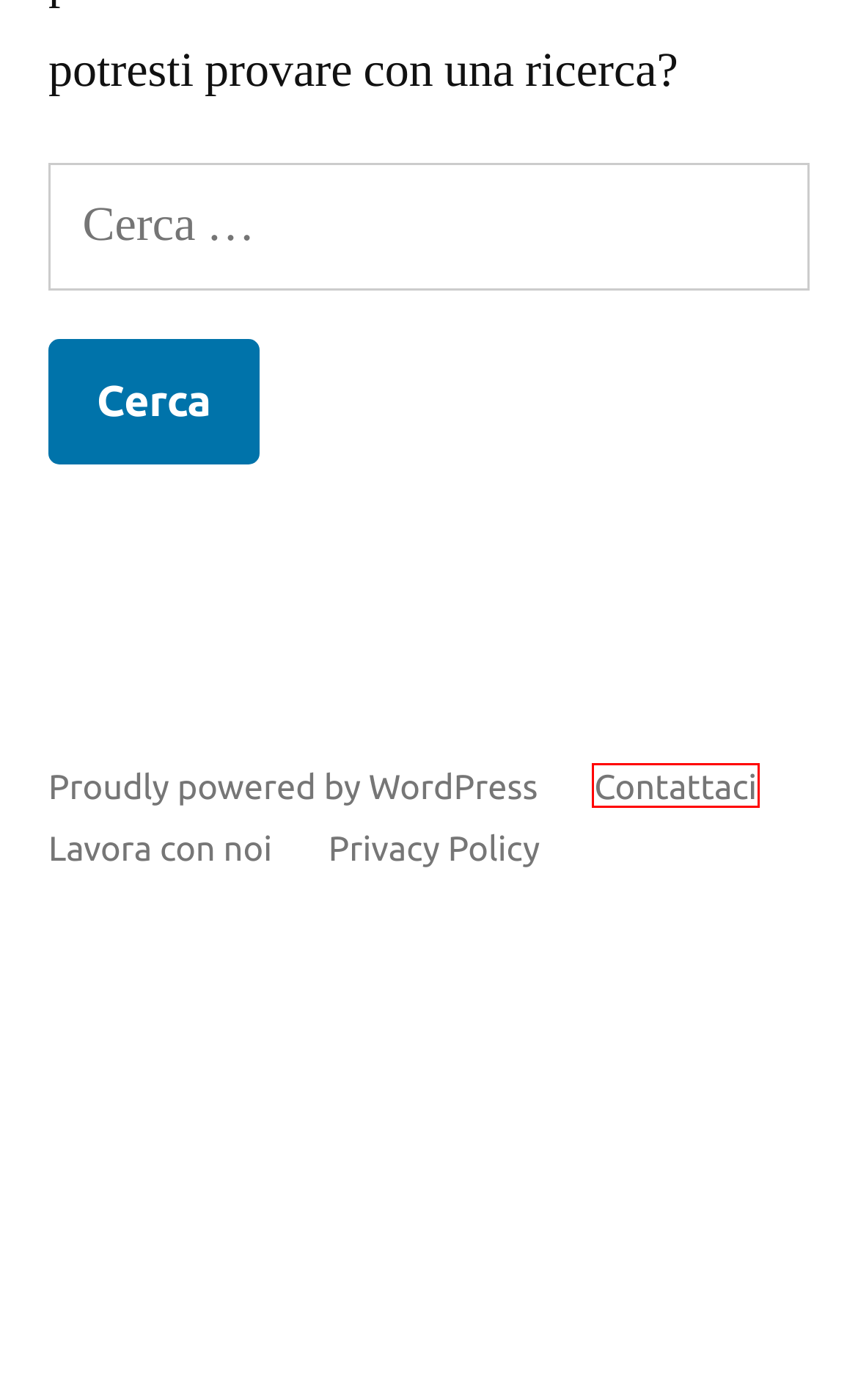Examine the screenshot of a webpage featuring a red bounding box and identify the best matching webpage description for the new page that results from clicking the element within the box. Here are the options:
A. Strumento per blog, piattaforma di pubblicazione, e CMS – WordPress.org Italia
B. Call of Duty - Storia di Tutti i Capitoli della Serie di COD
C. Guida all'acquisto gaming mouse pad - i migliori mouse pad 2024
D. Privacy Policy
E. Migliori WebCam Gaming - Lista Migliori Streaming WebCam 2019
F. Tekken 7 Videogioco - Spiegazione Rage e Power Crush Tekken 7
G. Fifa 19 - Movimenti e nuove meccaniche avanzate
H. Contattaci

H